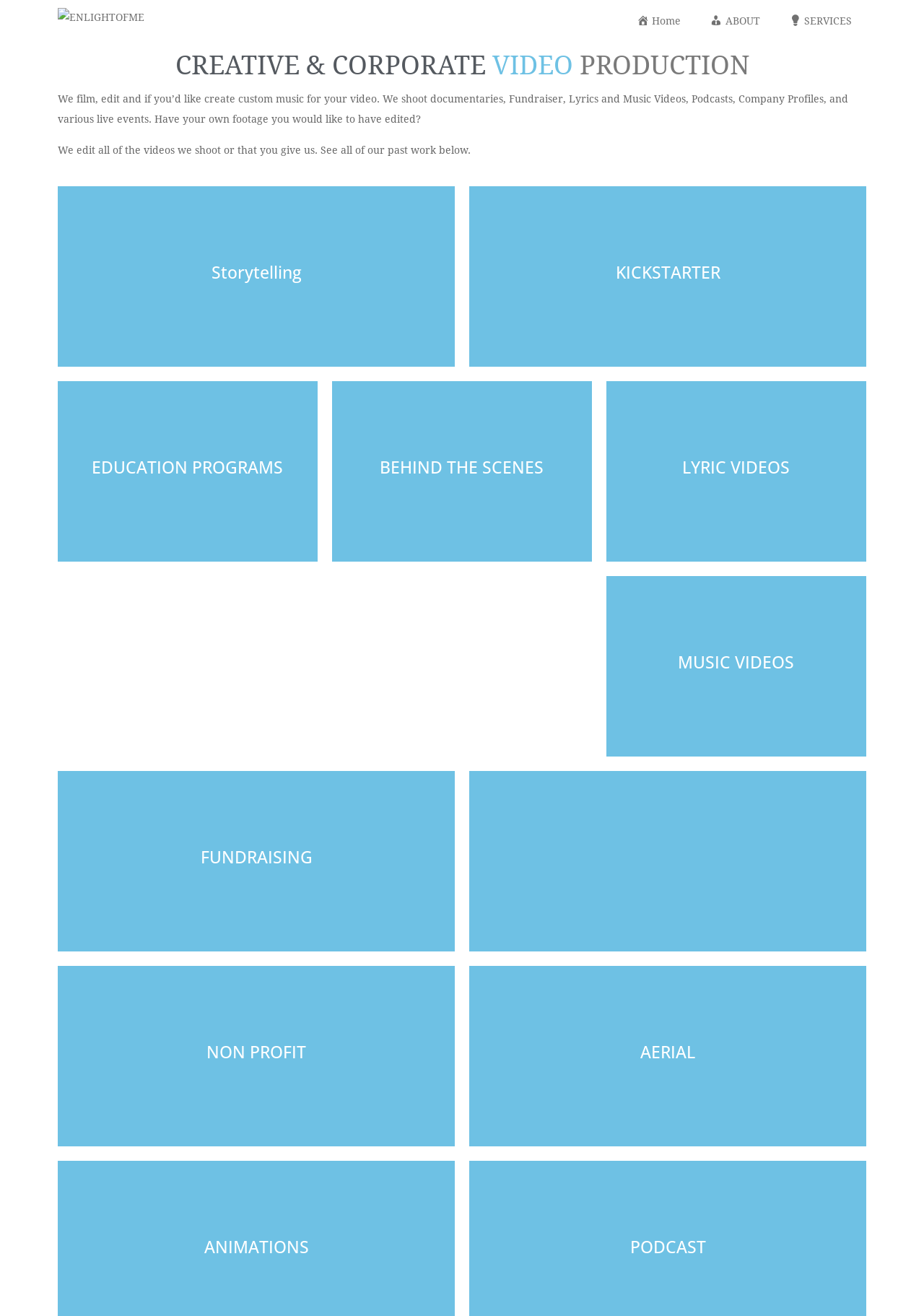Determine the bounding box coordinates of the area to click in order to meet this instruction: "Click on the 'SERVICES' link".

[0.838, 0.005, 0.938, 0.026]